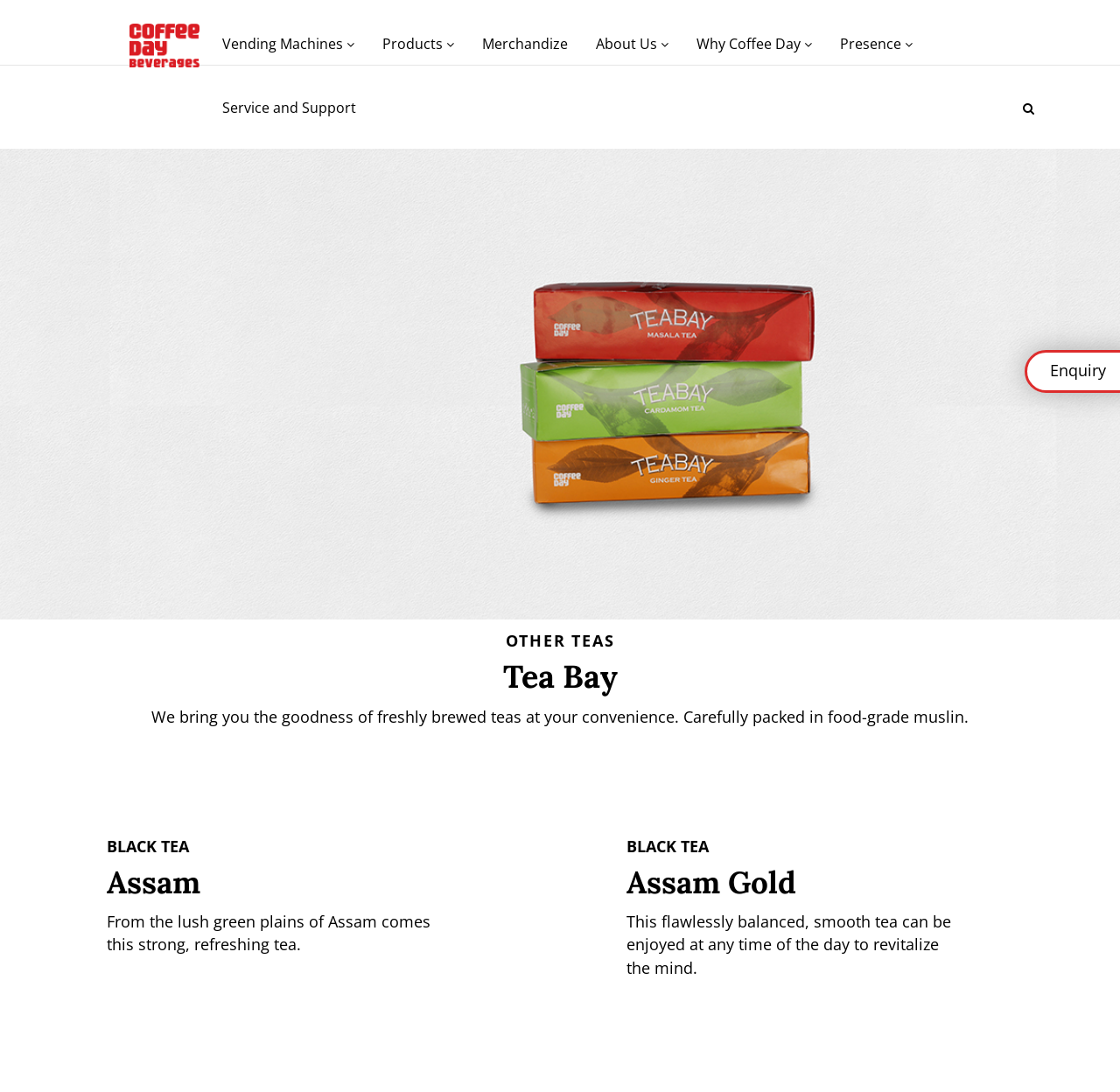Please answer the following query using a single word or phrase: 
What type of products are featured on this webpage?

Tea bags